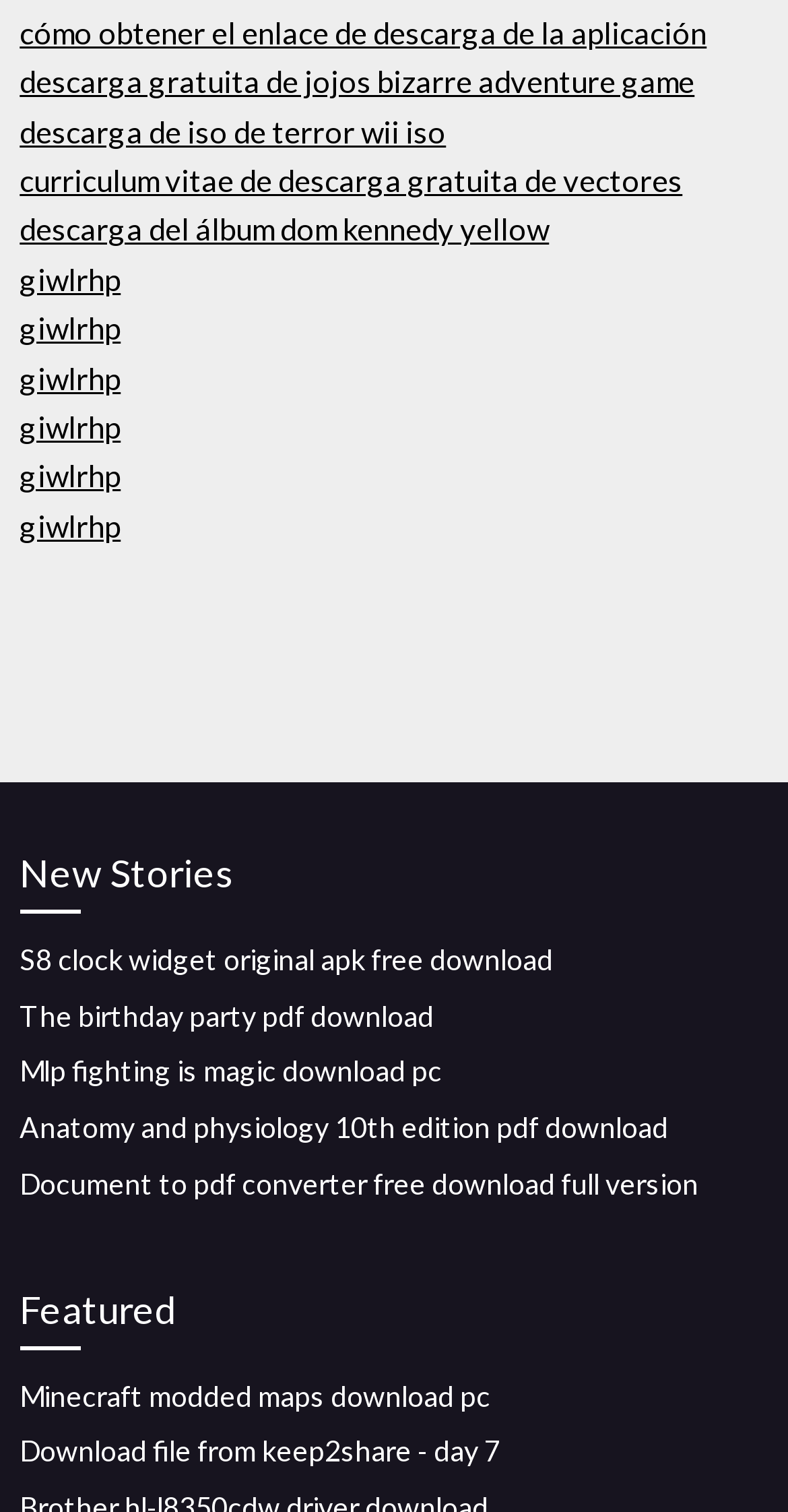Use one word or a short phrase to answer the question provided: 
How many links are there on the webpage?

18